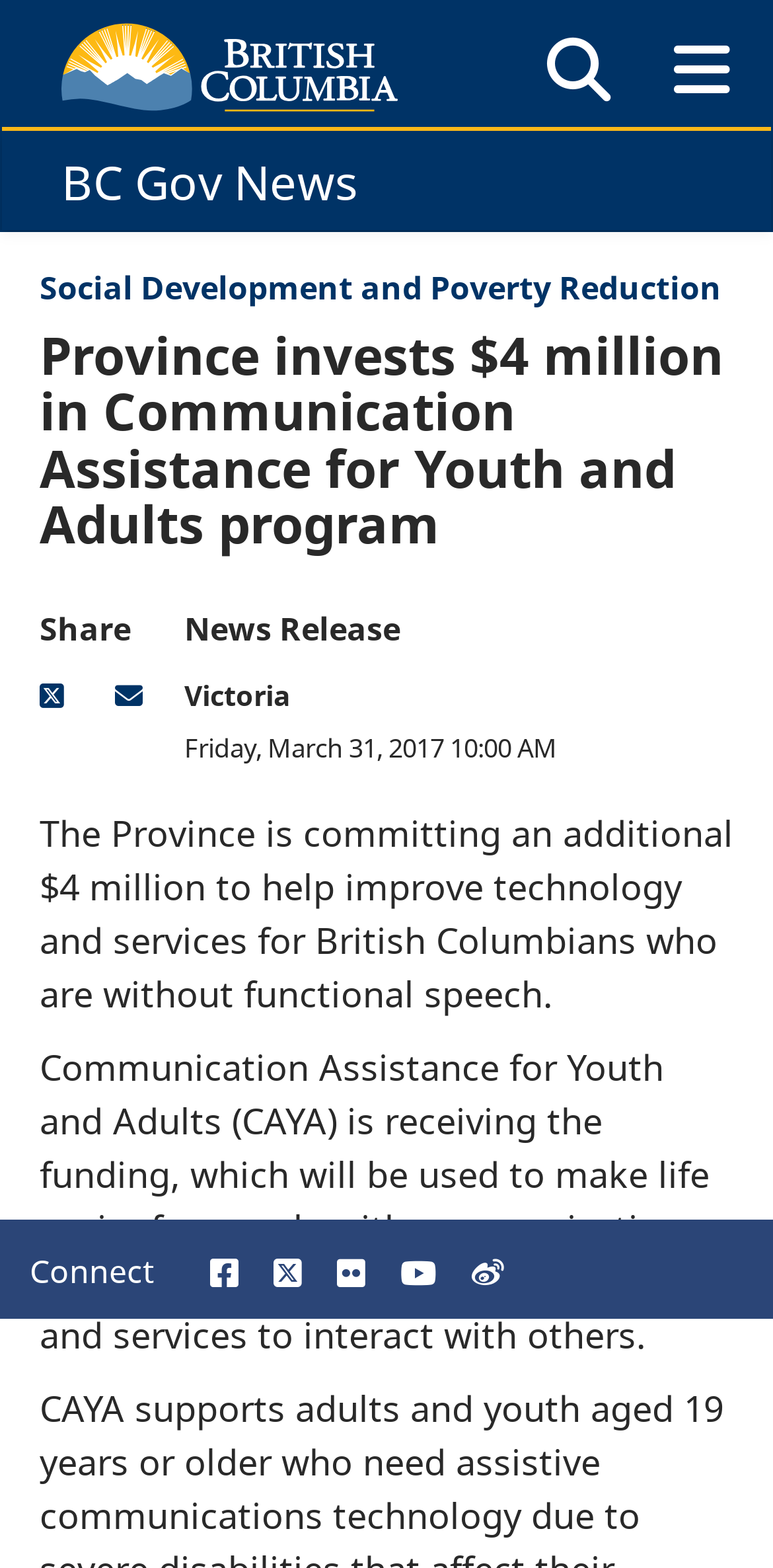Identify the bounding box coordinates for the region of the element that should be clicked to carry out the instruction: "Connect on Facebook". The bounding box coordinates should be four float numbers between 0 and 1, i.e., [left, top, right, bottom].

[0.272, 0.801, 0.308, 0.823]